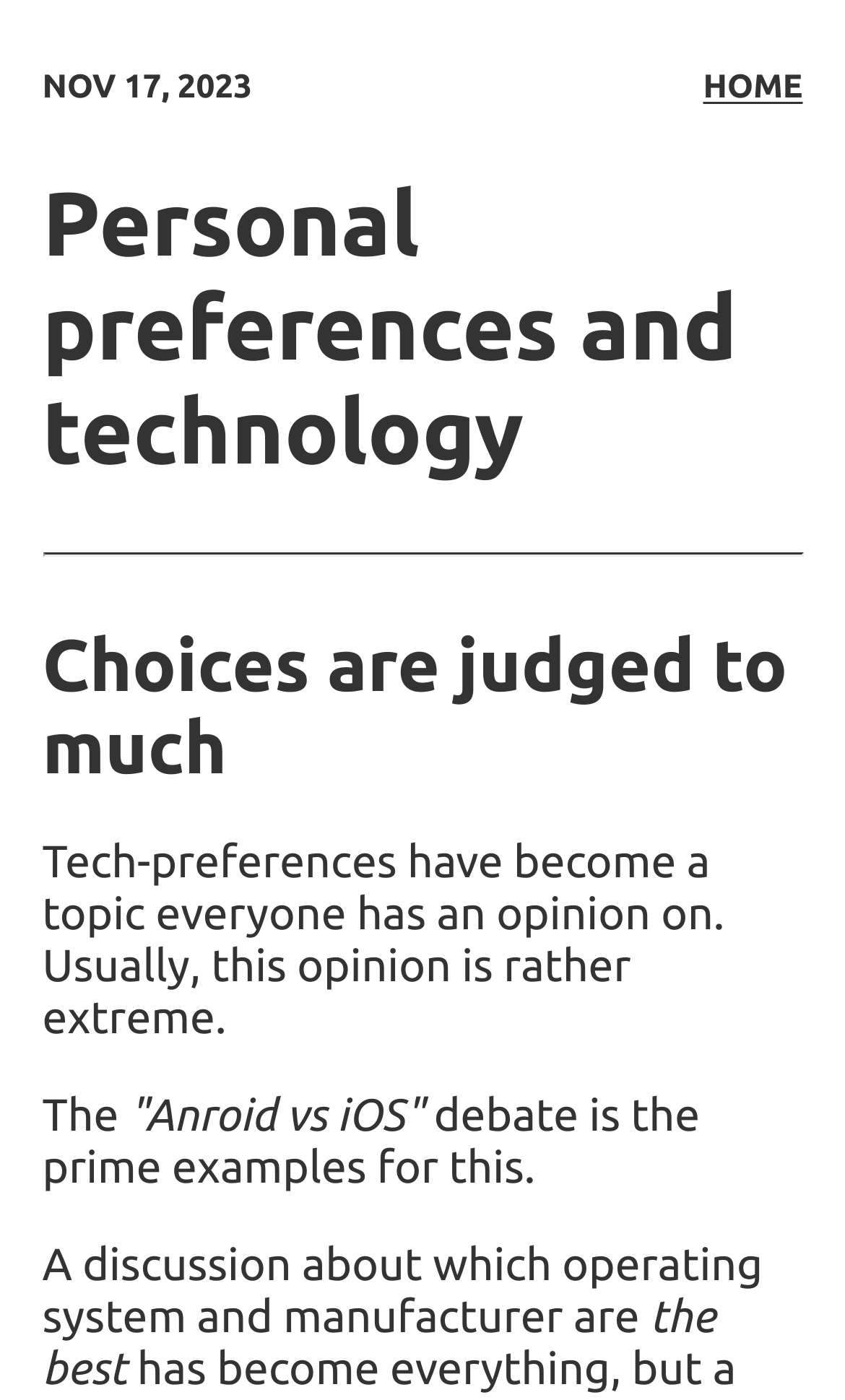Using the provided element description: "Home", determine the bounding box coordinates of the corresponding UI element in the screenshot.

[0.832, 0.048, 0.95, 0.075]